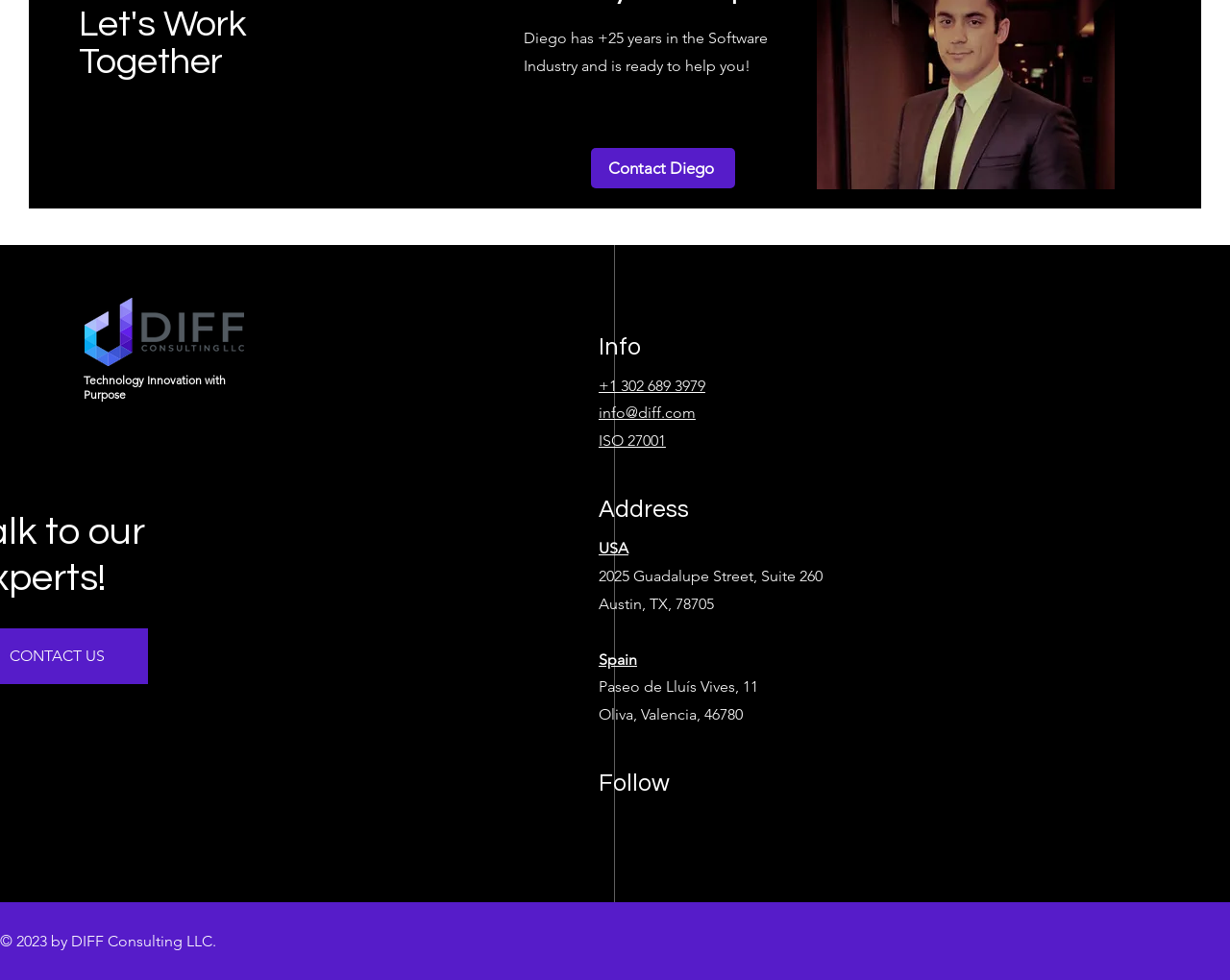Provide the bounding box coordinates of the HTML element described by the text: "aria-label="Youtube"". The coordinates should be in the format [left, top, right, bottom] with values between 0 and 1.

[0.533, 0.827, 0.563, 0.865]